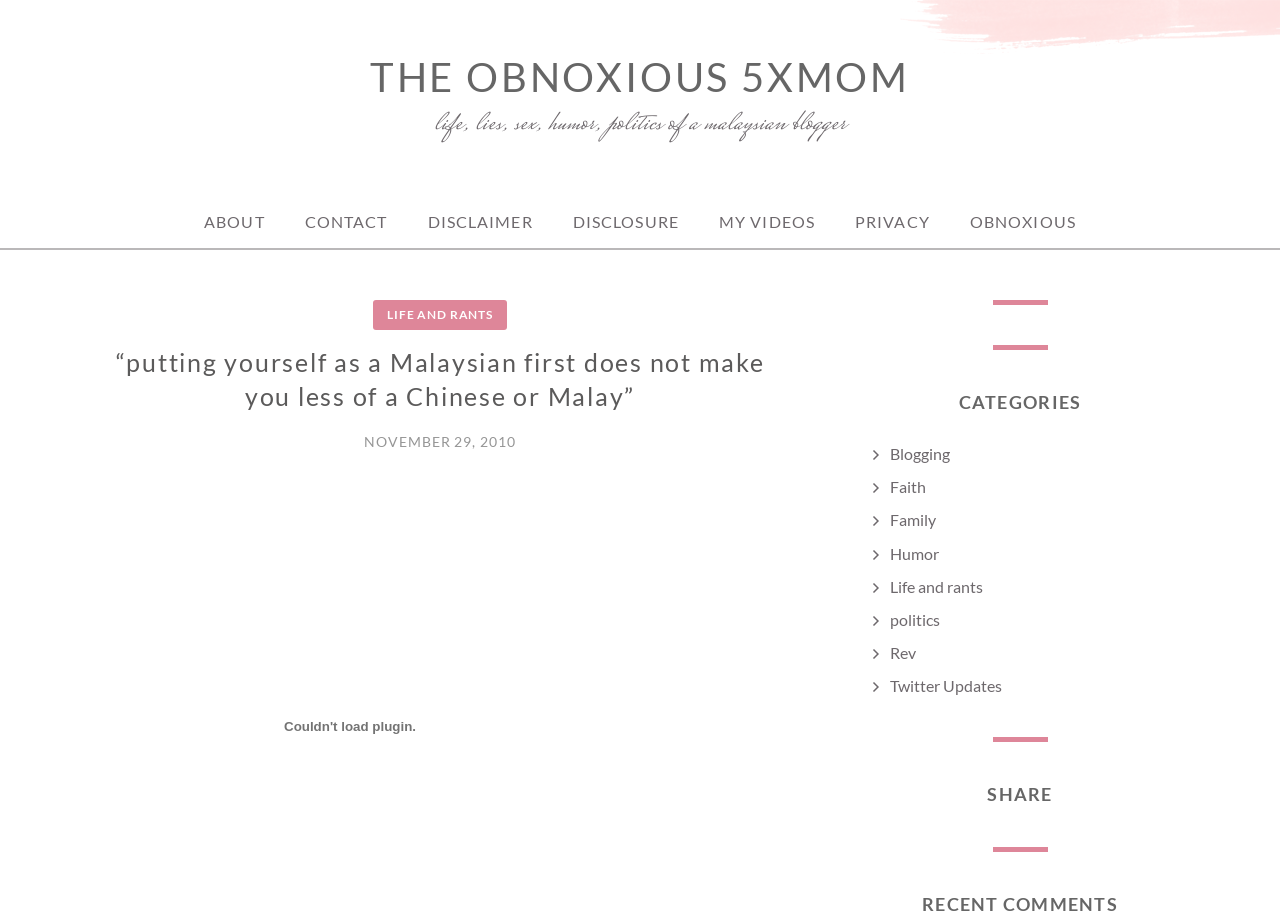Locate the bounding box coordinates of the element to click to perform the following action: 'read life and rants'. The coordinates should be given as four float values between 0 and 1, in the form of [left, top, right, bottom].

[0.291, 0.325, 0.396, 0.357]